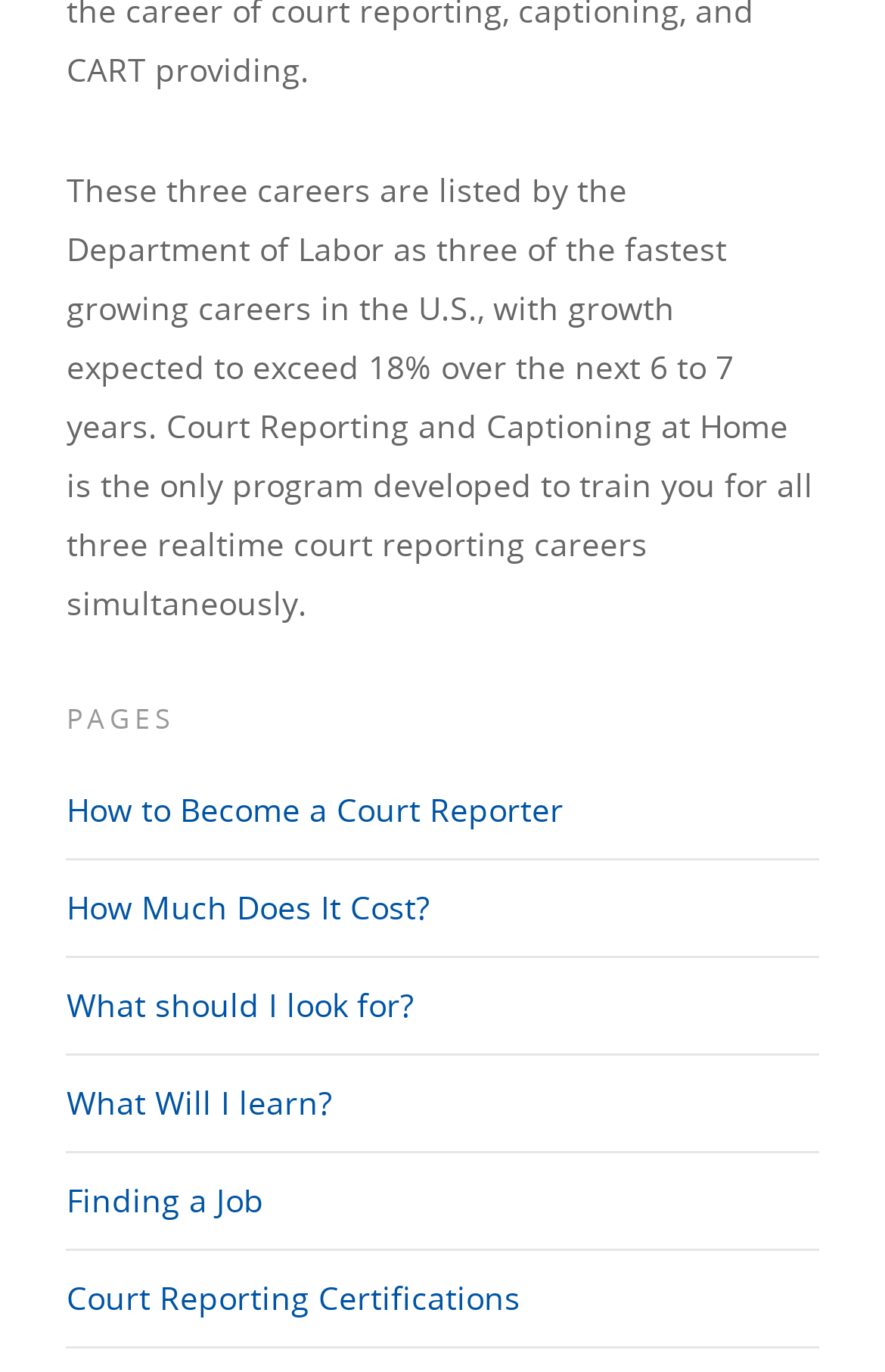Based on the image, please elaborate on the answer to the following question:
What is the expected growth rate of the three careers mentioned?

According to the webpage, the Department of Labor expects the three careers to grow by more than 18% over the next 6 to 7 years.